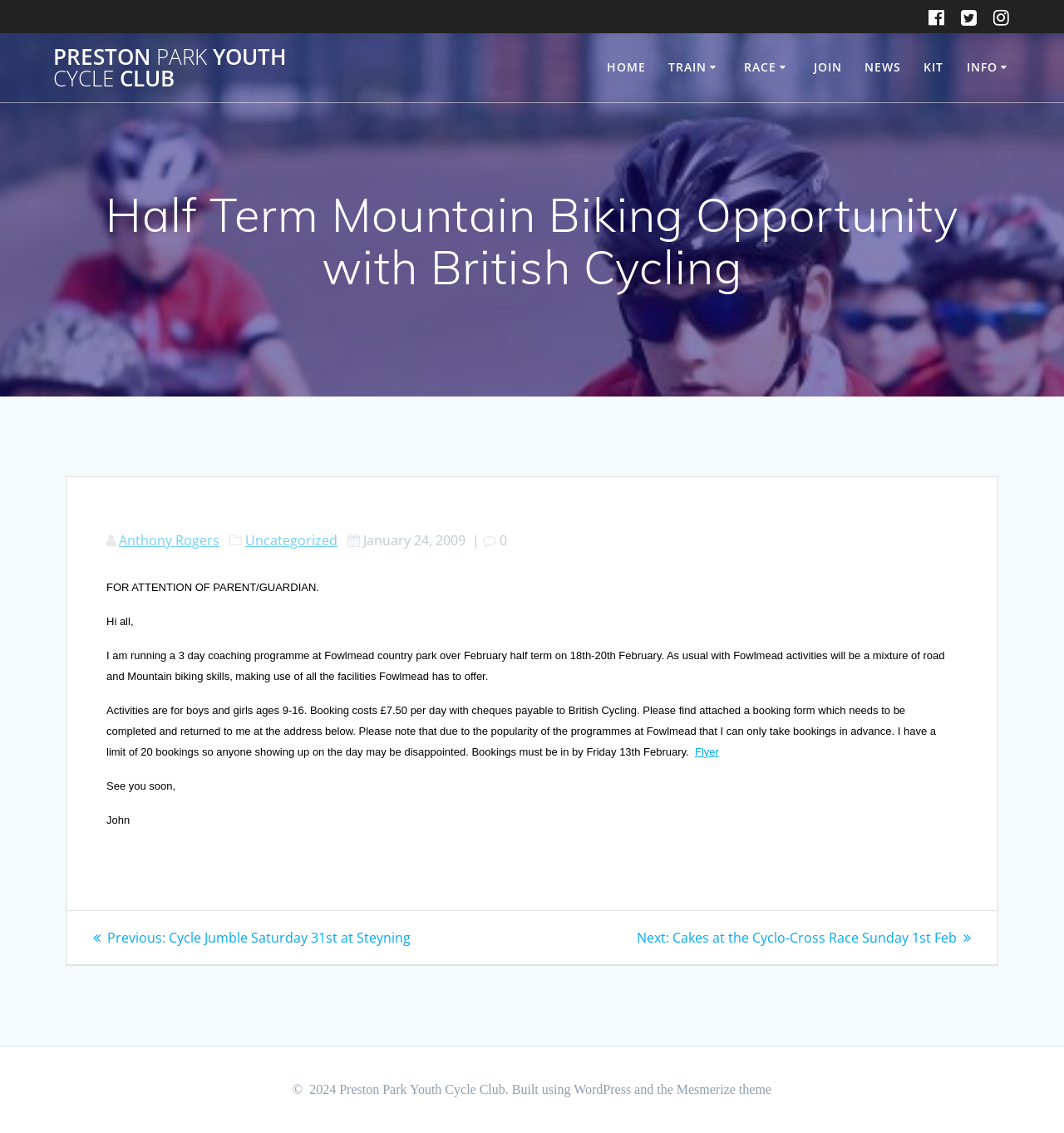Please provide the bounding box coordinates for the element that needs to be clicked to perform the instruction: "Visit the 'Mesmerize theme' website". The coordinates must consist of four float numbers between 0 and 1, formatted as [left, top, right, bottom].

[0.636, 0.955, 0.725, 0.967]